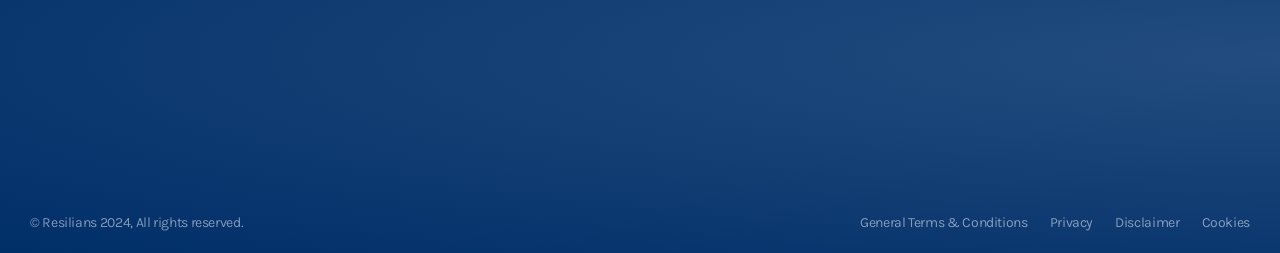Please pinpoint the bounding box coordinates for the region I should click to adhere to this instruction: "Open the ABOUT US page".

None